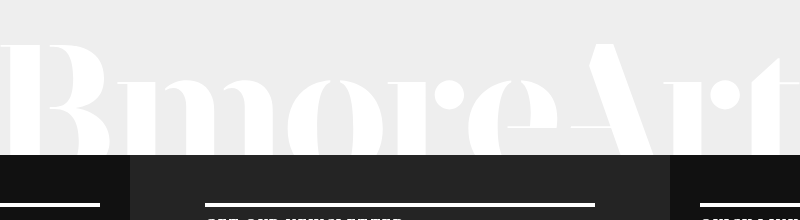What is the purpose of the platform BMOREART?
Look at the image and answer the question using a single word or phrase.

Highlighting Baltimore art news